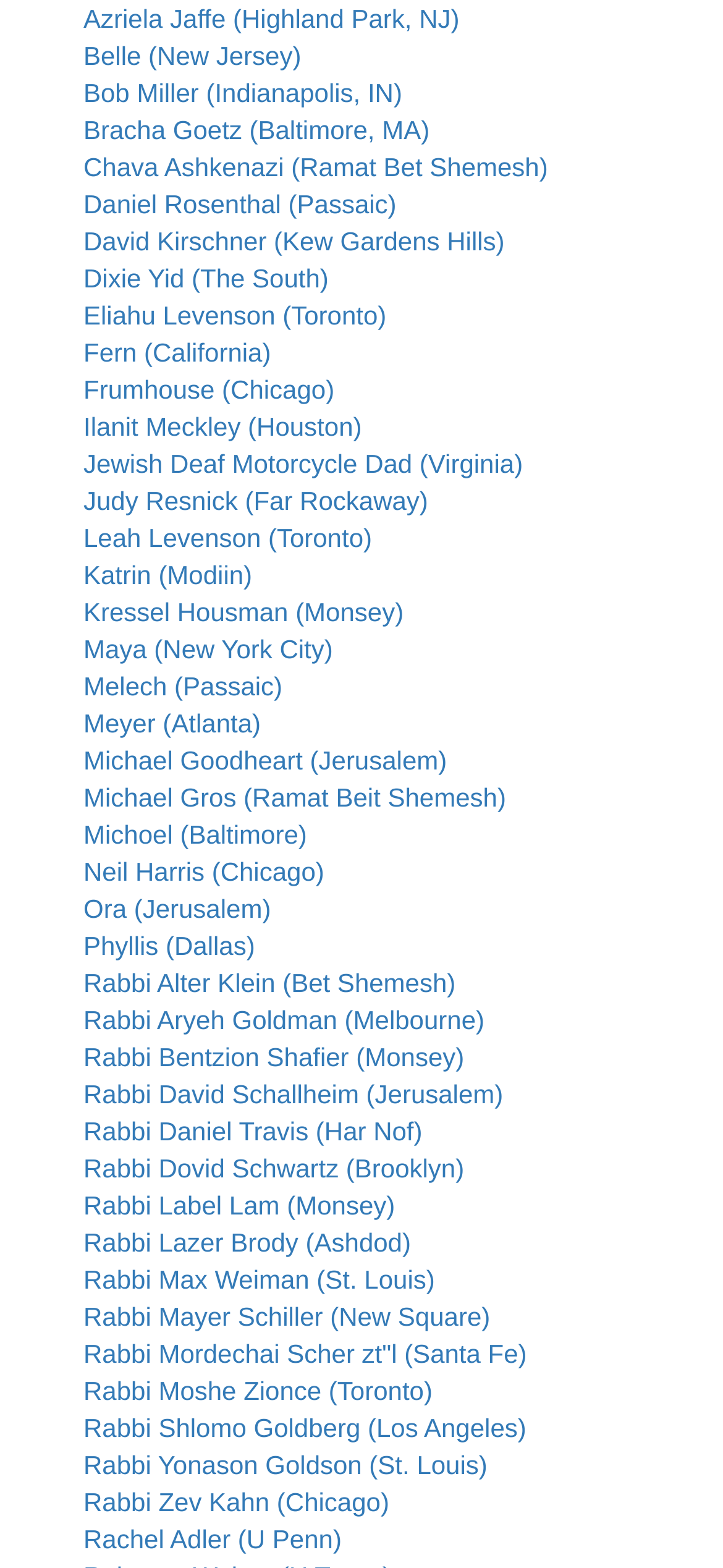Please pinpoint the bounding box coordinates for the region I should click to adhere to this instruction: "Click the Menu button".

None